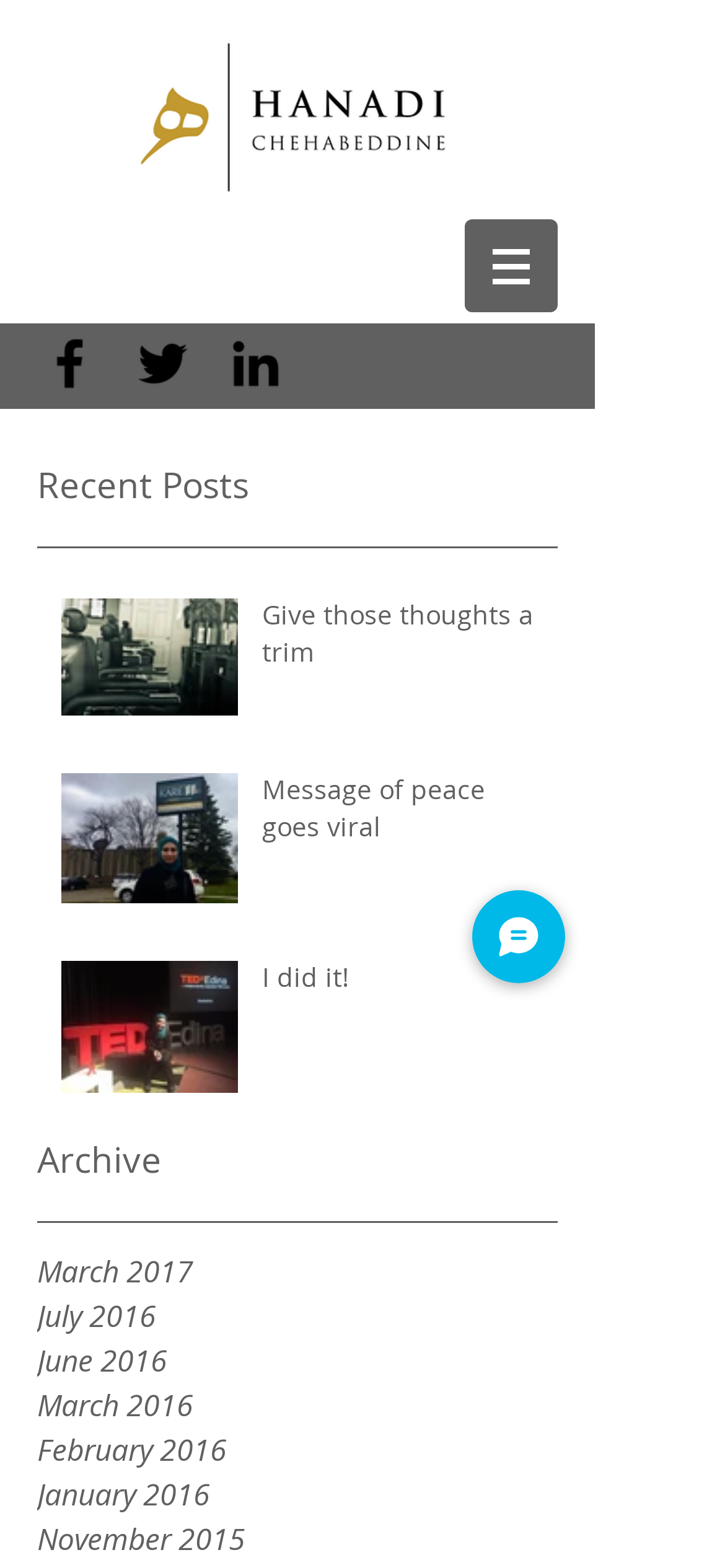Find the bounding box coordinates of the clickable area required to complete the following action: "View posts from March 2017".

[0.051, 0.797, 0.769, 0.825]